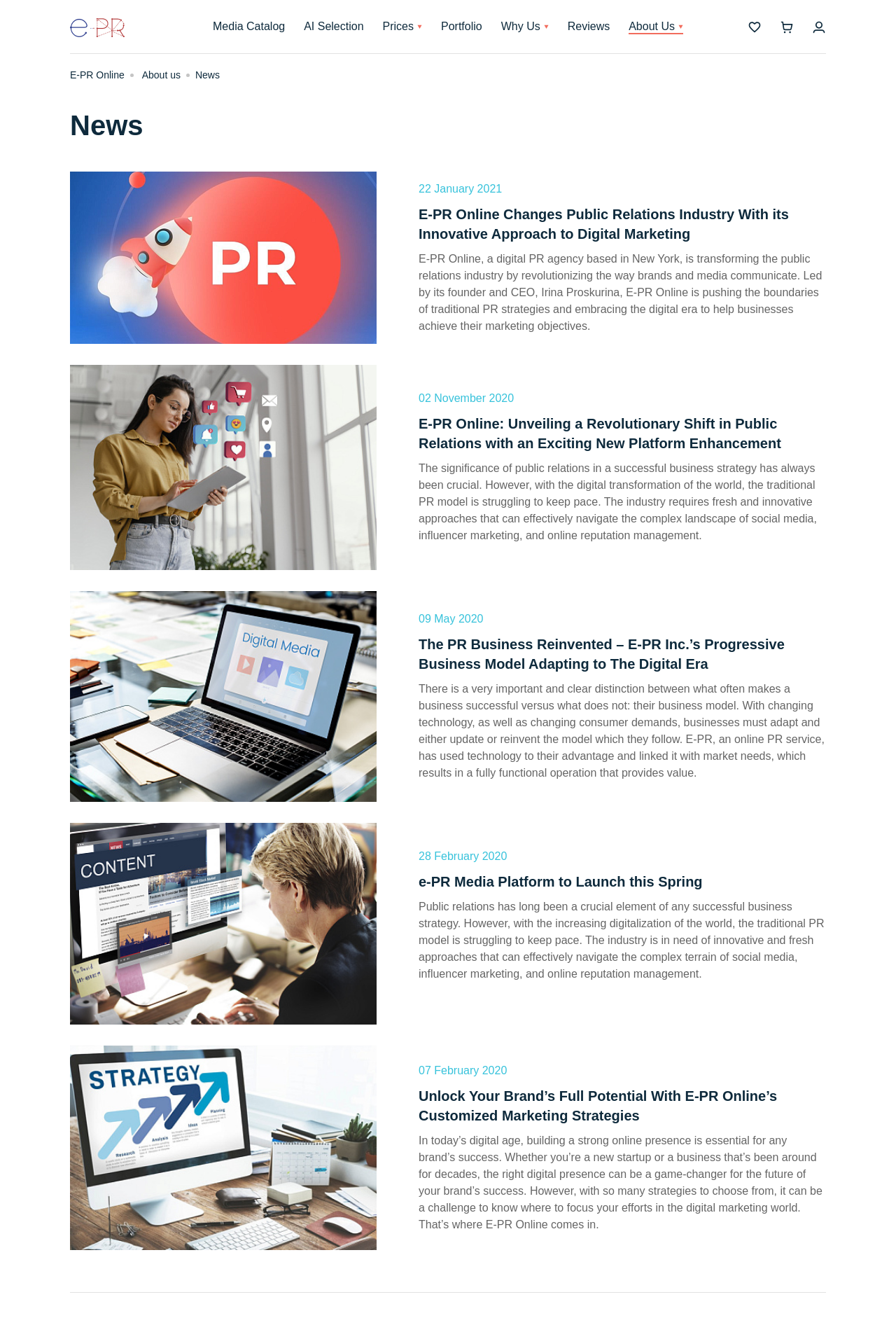Provide an in-depth caption for the contents of the webpage.

The webpage appears to be a news or blog page related to E-PR Online, a digital PR agency. At the top left, there is a logo or icon linked to the homepage, accompanied by a navigation menu with links to "Media Catalog", "AI Selection", "Prices", "Portfolio", "Why Us", "Reviews", and "About Us". Each of these links has a small icon next to it.

Below the navigation menu, there is a large heading that reads "News". Underneath this heading, there are five news articles or press releases, each with a brief summary and a link to read more. The articles are arranged in a vertical column, with the most recent one at the top. The summaries provide information about E-PR Online's innovative approach to digital marketing, its platform enhancements, and its customized marketing strategies.

To the top right, there are three small icons or links, which may be social media links or other external links. The overall layout of the page is clean and easy to navigate, with clear headings and concise text.